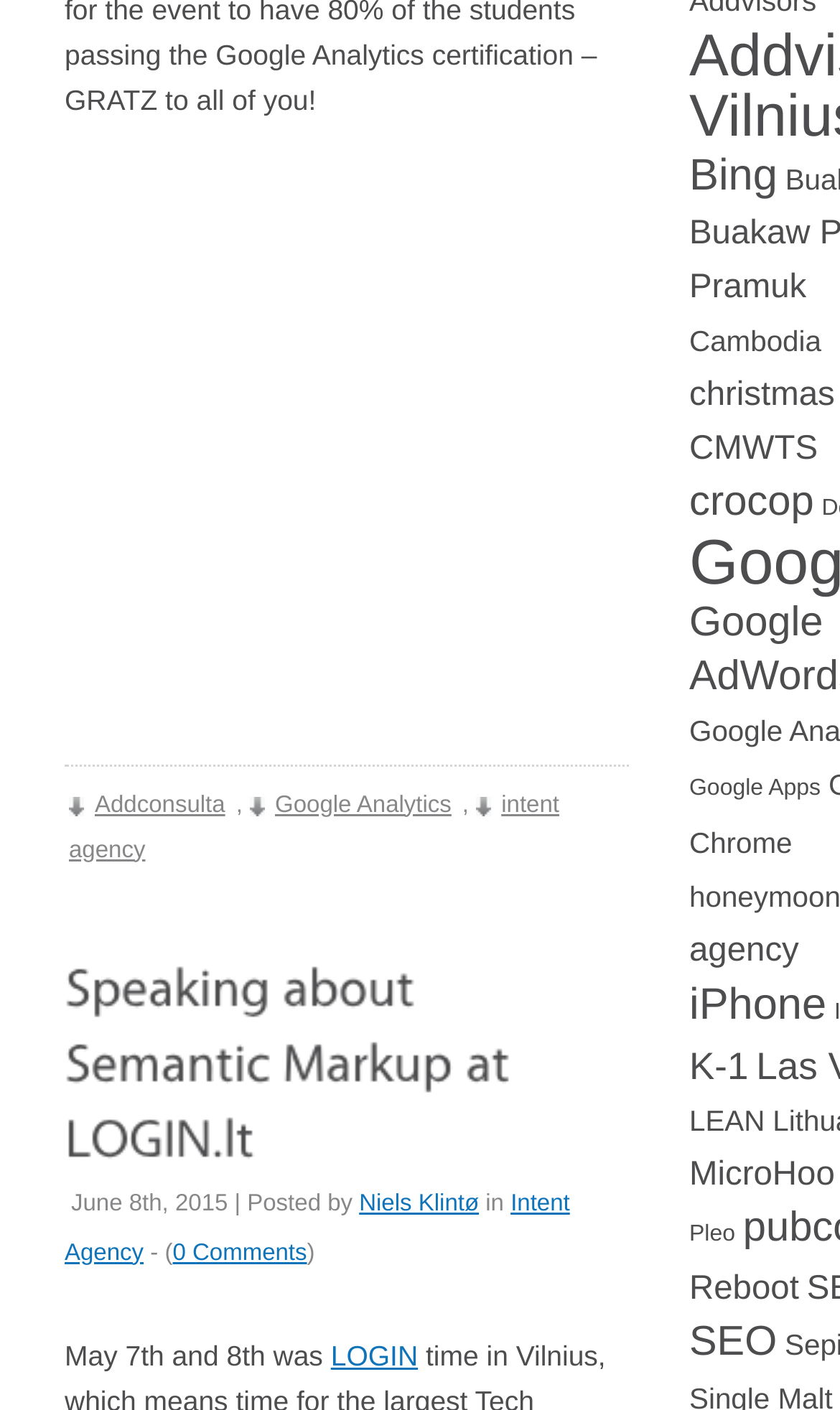Could you specify the bounding box coordinates for the clickable section to complete the following instruction: "Explore 'LOGIN'"?

[0.394, 0.589, 0.498, 0.612]